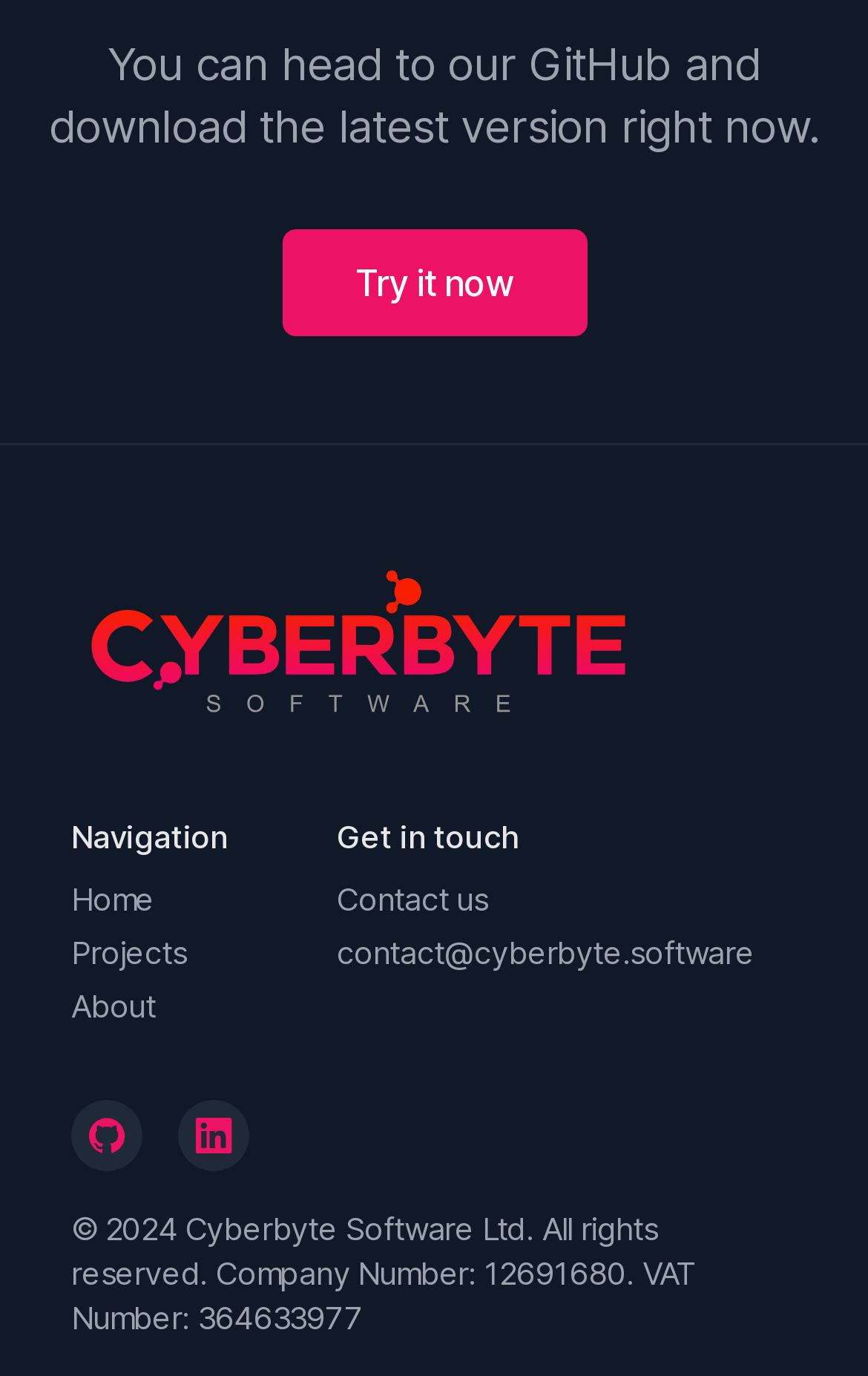Find the bounding box coordinates of the clickable element required to execute the following instruction: "Contact us". Provide the coordinates as four float numbers between 0 and 1, i.e., [left, top, right, bottom].

[0.388, 0.639, 0.562, 0.667]